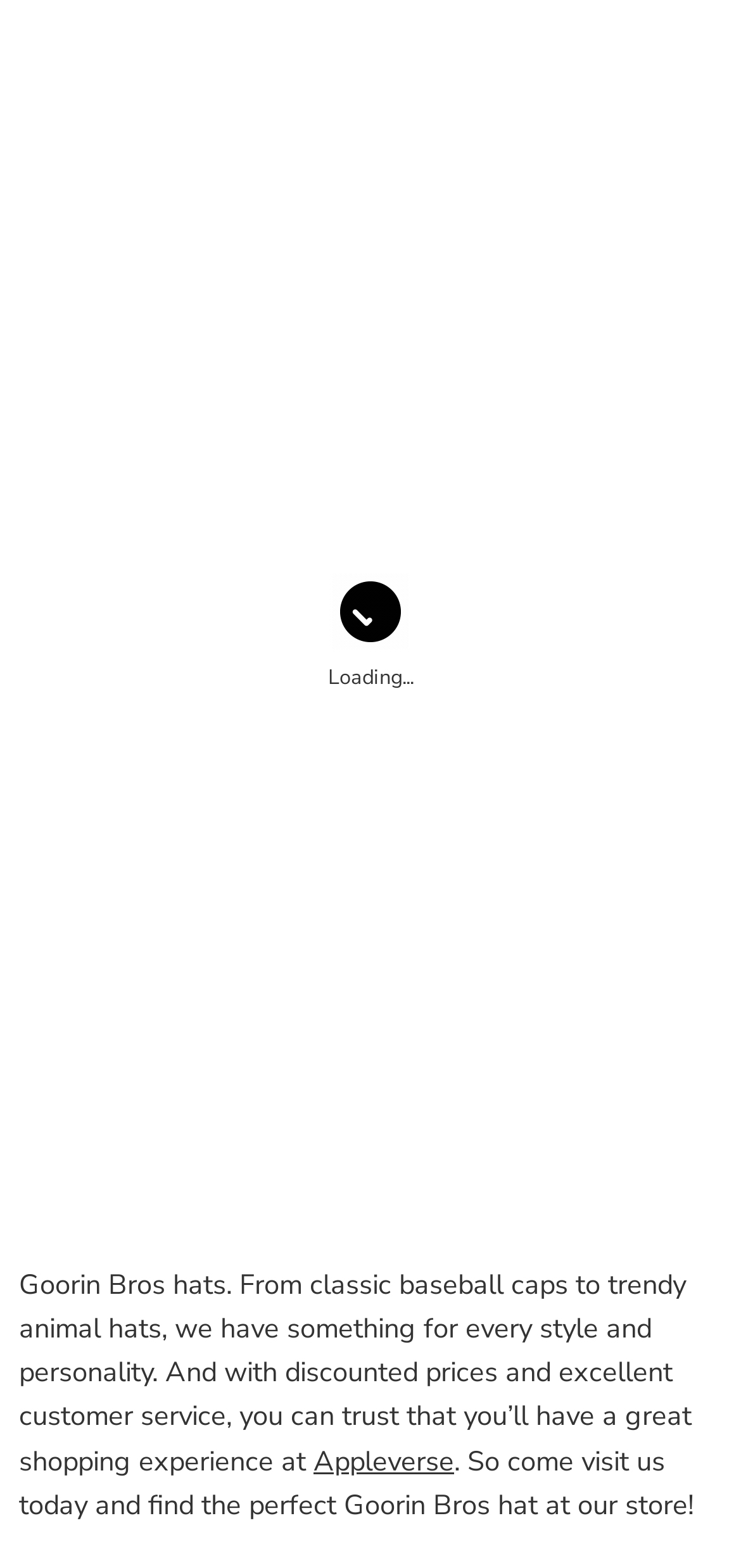What type of products does the store sell?
Based on the screenshot, respond with a single word or phrase.

Goorin Bros hats